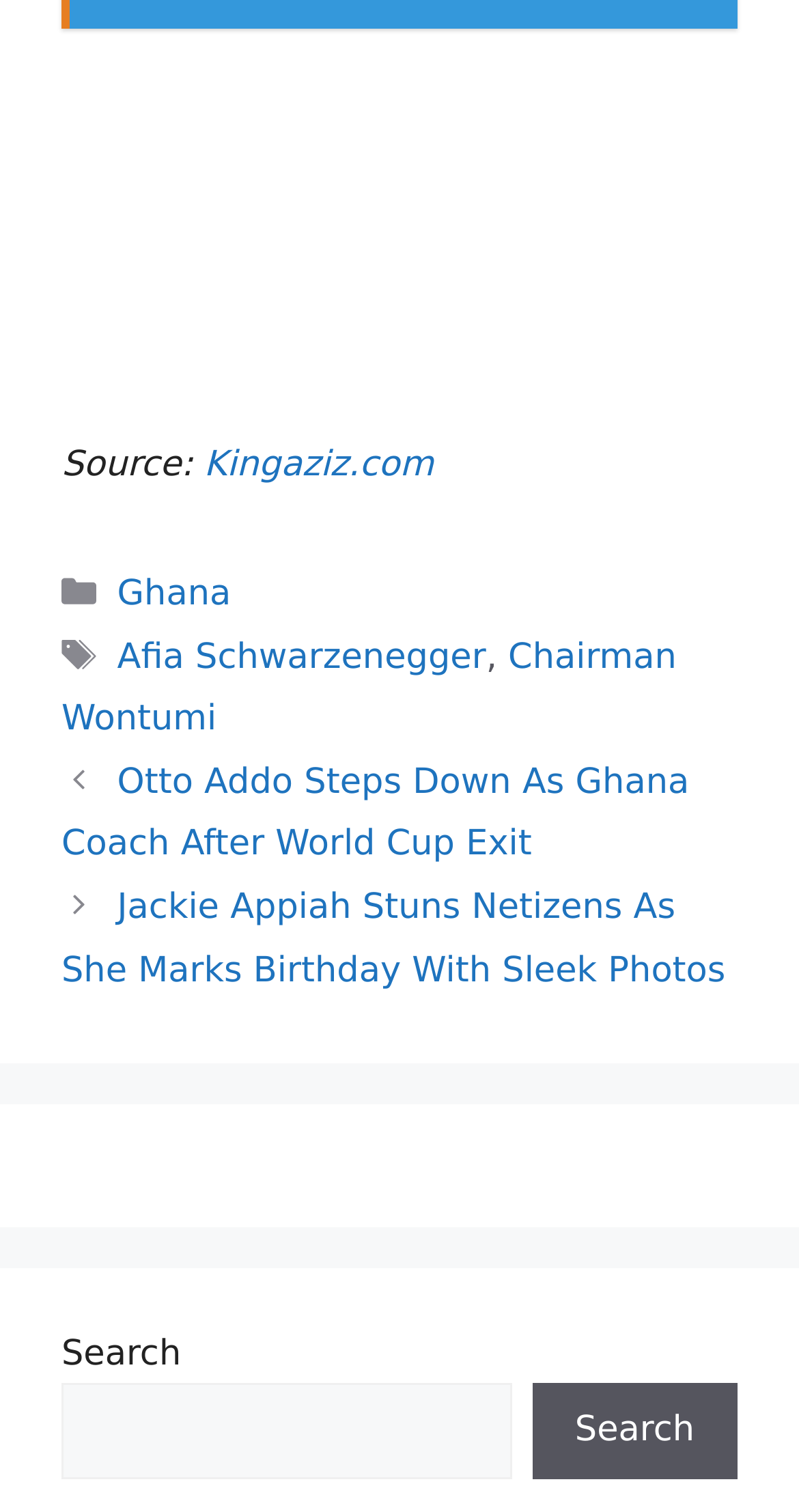Provide your answer in one word or a succinct phrase for the question: 
What is the purpose of the search bar?

To search posts